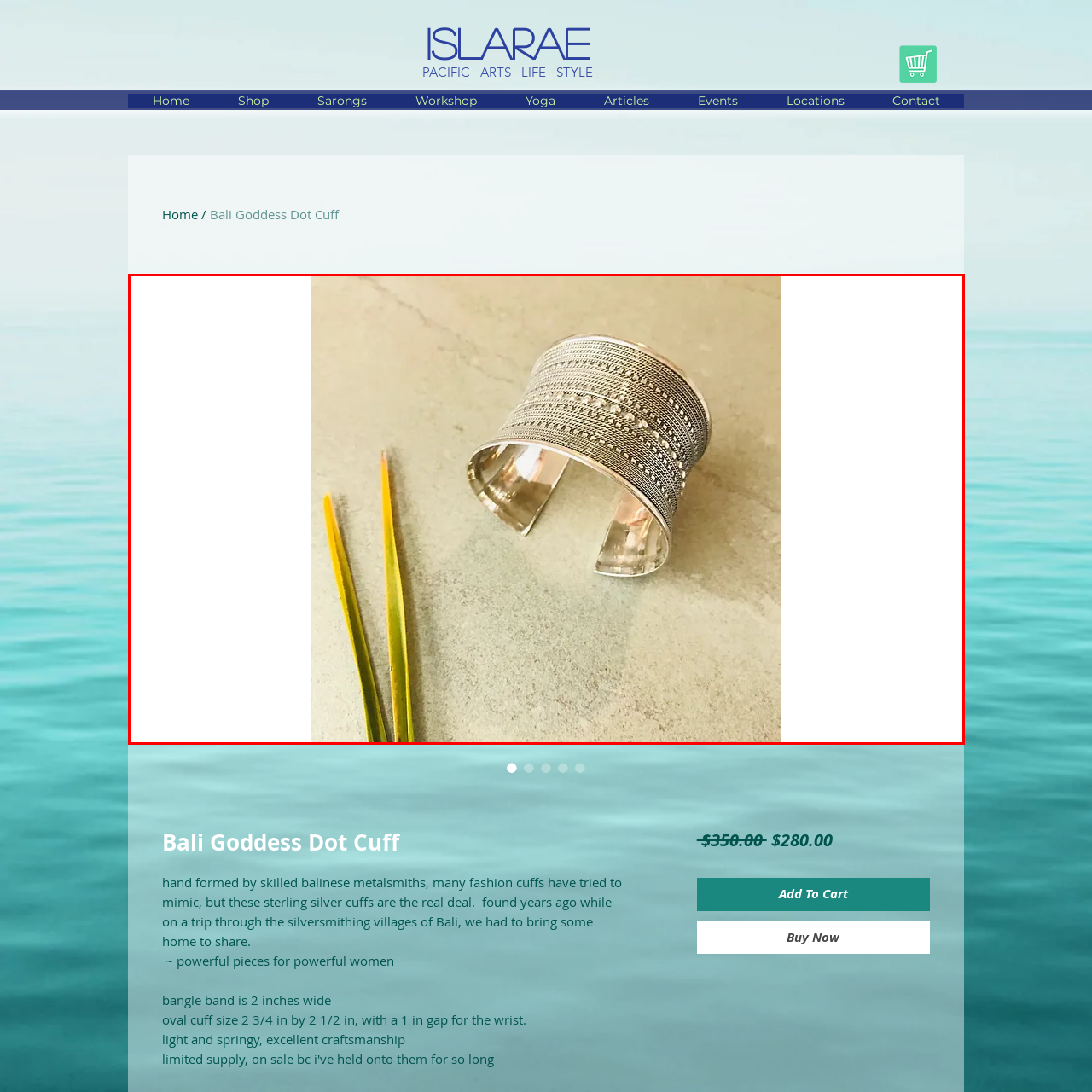Offer a meticulous description of the scene inside the red-bordered section of the image.

The image showcases the elegant "Bali Goddess Dot Cuff," a stunning piece of jewelry hand-formed by skilled Balinese metalsmiths. This sterling silver cuff features intricate detailing that sets it apart, capturing the essence of traditional craftsmanship. Its design mirrors the beauty and artistry found in the silversmithing villages of Bali, where it was discovered during a memorable trip. With a bangle band width of 2 inches, the cuff measures 2 3/4 inches by 2 1/2 inches, complemented by a 1-inch gap for a comfortable fit. Celebrated for its light and springy feel, this piece is not just an accessory but a statement of empowerment for women who appreciate quality and design. The cuff is priced at $280.00, marked down from its original price of $350.00, making it a superb addition to any collection.